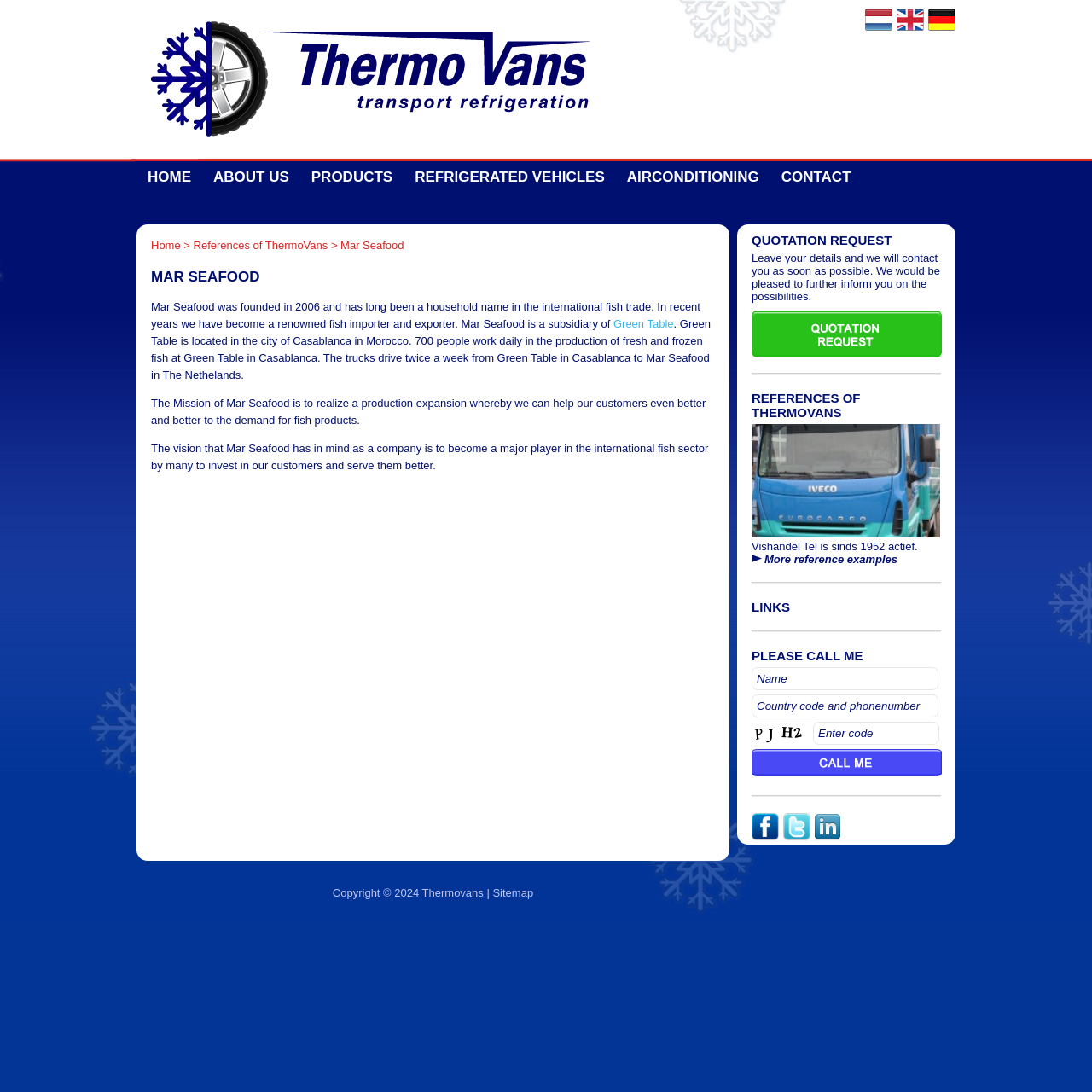Construct a comprehensive description capturing every detail on the webpage.

The webpage is about Mar Seafood, a company that has been a household name in the international fish trade since 2006. At the top of the page, there are several links to different sections of the website, including "HOME", "ABOUT US", "PRODUCTS", "REFRIGERATED VEHICLES", "AIRCONDITIONING", and "CONTACT". Below these links, there is a heading "MAR SEAFOOD" followed by a brief description of the company's history and its current status as a renowned fish importer and exporter.

To the right of the company description, there is a link to "Green Table", a subsidiary of Mar Seafood located in Casablanca, Morocco. Below this link, there is a paragraph describing the production of fresh and frozen fish at Green Table.

The mission and vision of Mar Seafood are stated in two separate paragraphs, with the mission being to expand production to better serve customers and the vision being to become a major player in the international fish sector.

On the right side of the page, there is a section dedicated to "QUOTATION REQUEST", where visitors can leave their details to receive more information. Below this section, there is a heading "REFERENCES OF THERMOVANS" with a link to more reference examples and an image.

Further down the page, there are headings for "LINKS" and "PLEASE CALL ME", followed by a contact form where visitors can enter their name, country code, and phone number to request a call. The form also includes a captcha image and a button to submit the request.

At the bottom of the page, there is a copyright notice and a link to the sitemap. There are also several links to social media platforms or other websites, but their exact nature is not specified.